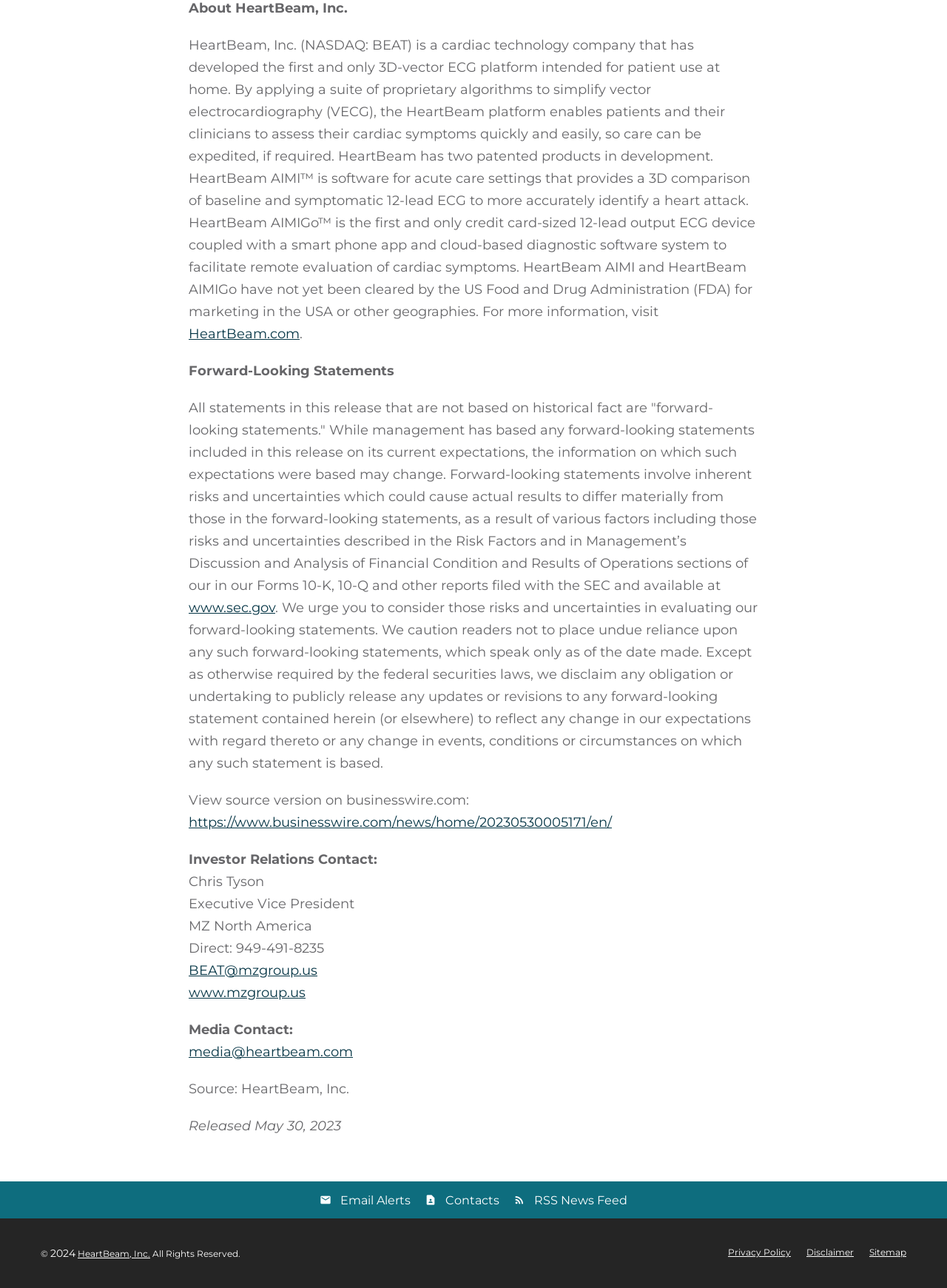Who is the Executive Vice President mentioned on the webpage?
From the details in the image, answer the question comprehensively.

The webpage mentions Chris Tyson as the Executive Vice President, who is the Investor Relations Contact.